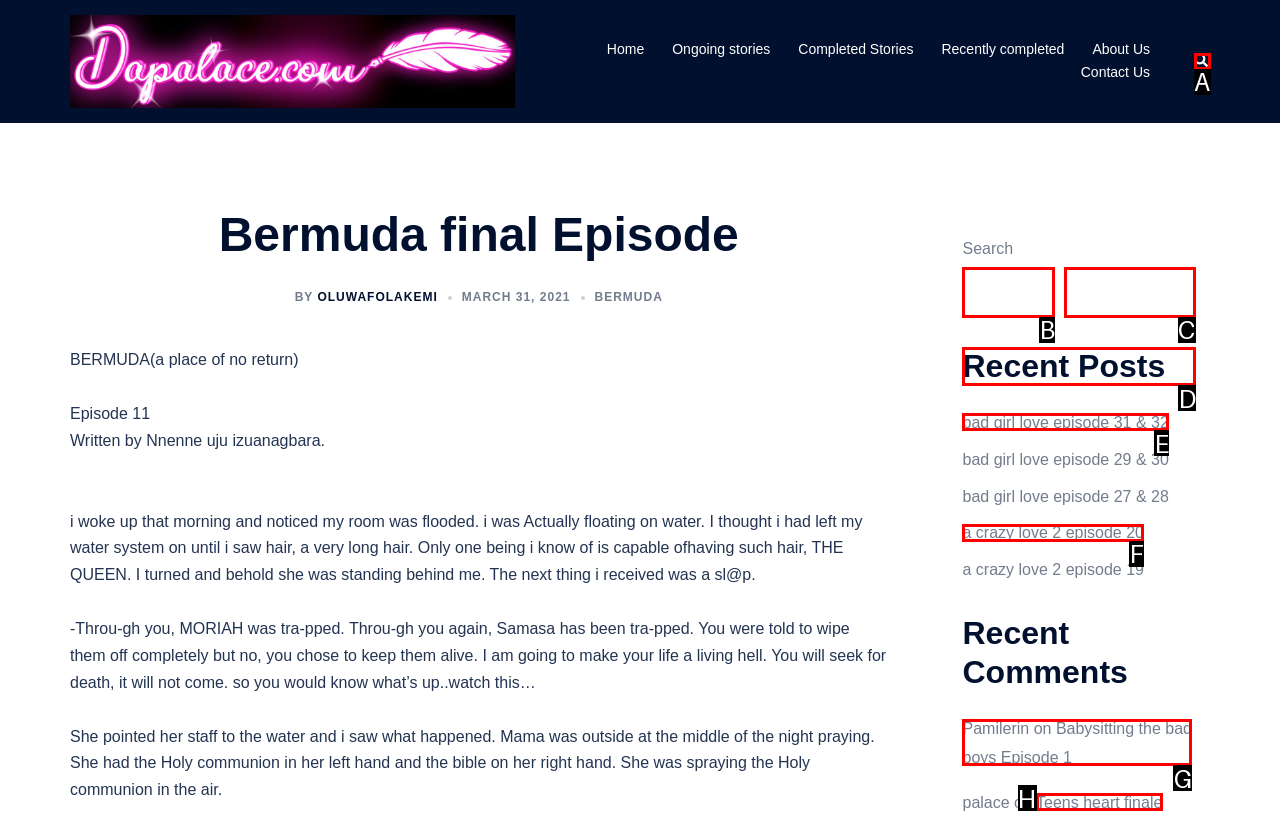For the task "Check the 'Recent Posts'", which option's letter should you click? Answer with the letter only.

D